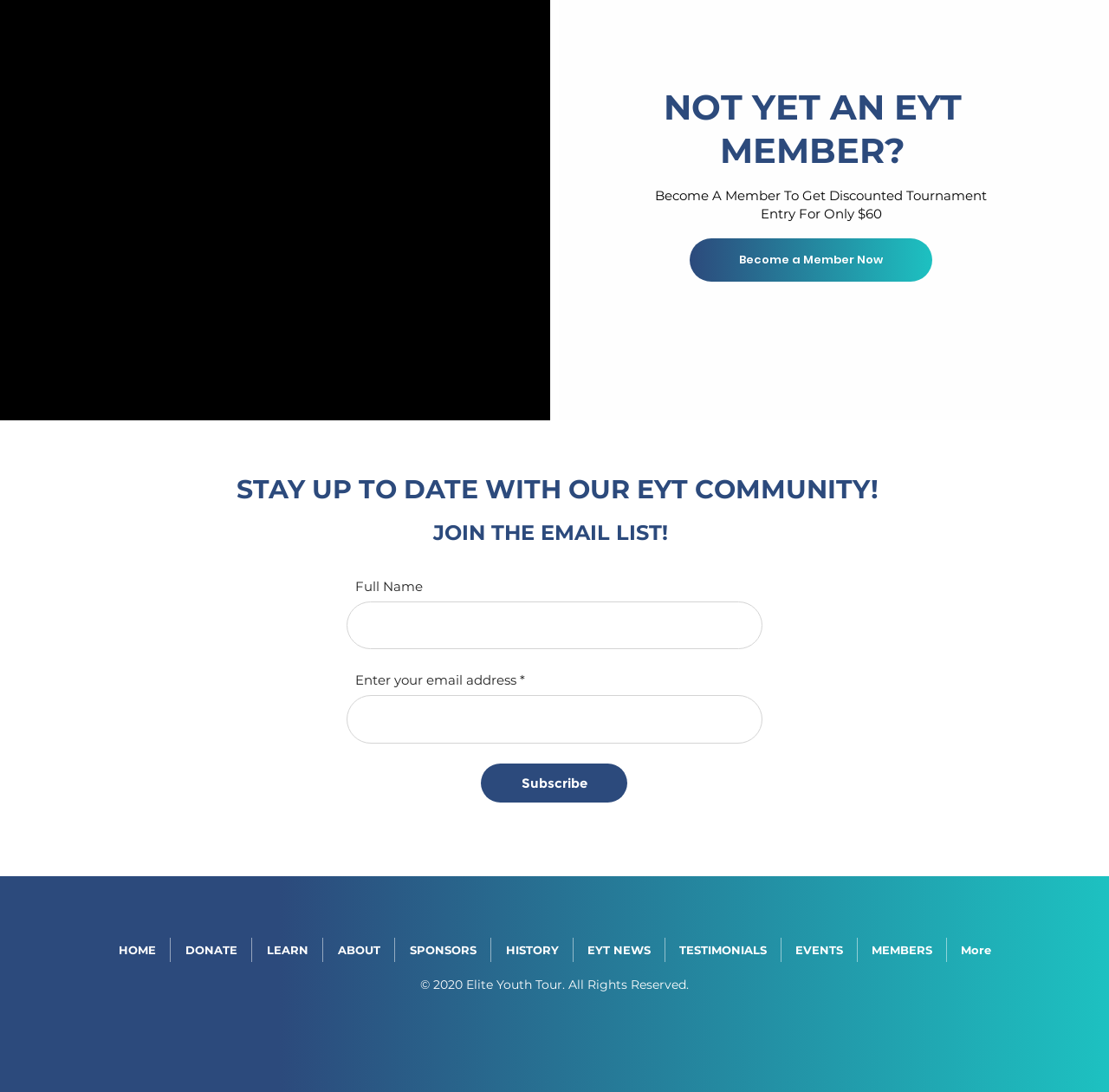Find the bounding box coordinates of the area to click in order to follow the instruction: "Become a member now".

[0.622, 0.218, 0.841, 0.258]